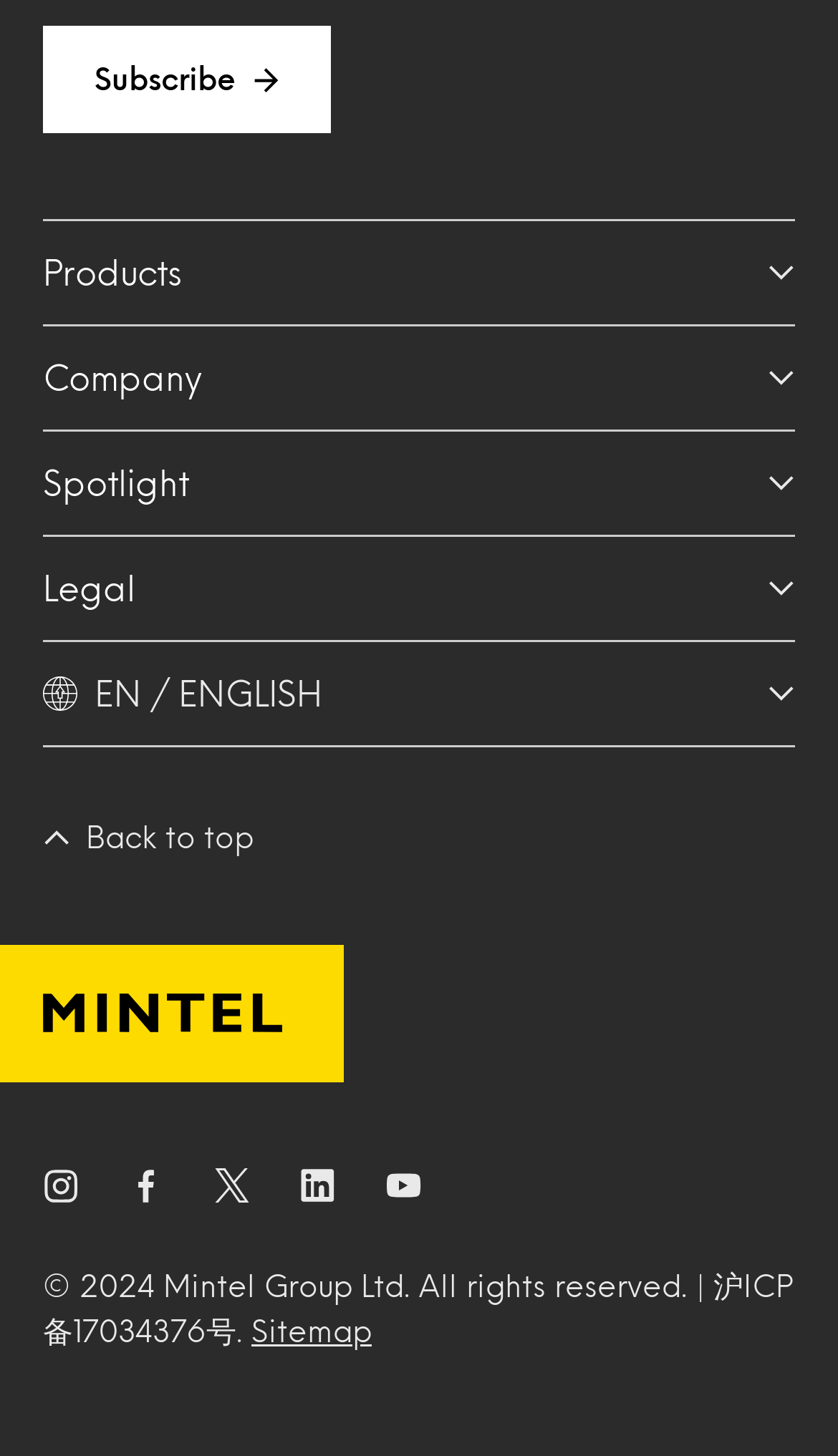Refer to the image and offer a detailed explanation in response to the question: How many social media links are there?

There are 5 social media links on the webpage, which are Instagram, Facebook, Twitter, LinkedIn, and YouTube, each represented by a listitem element with a link and an image.